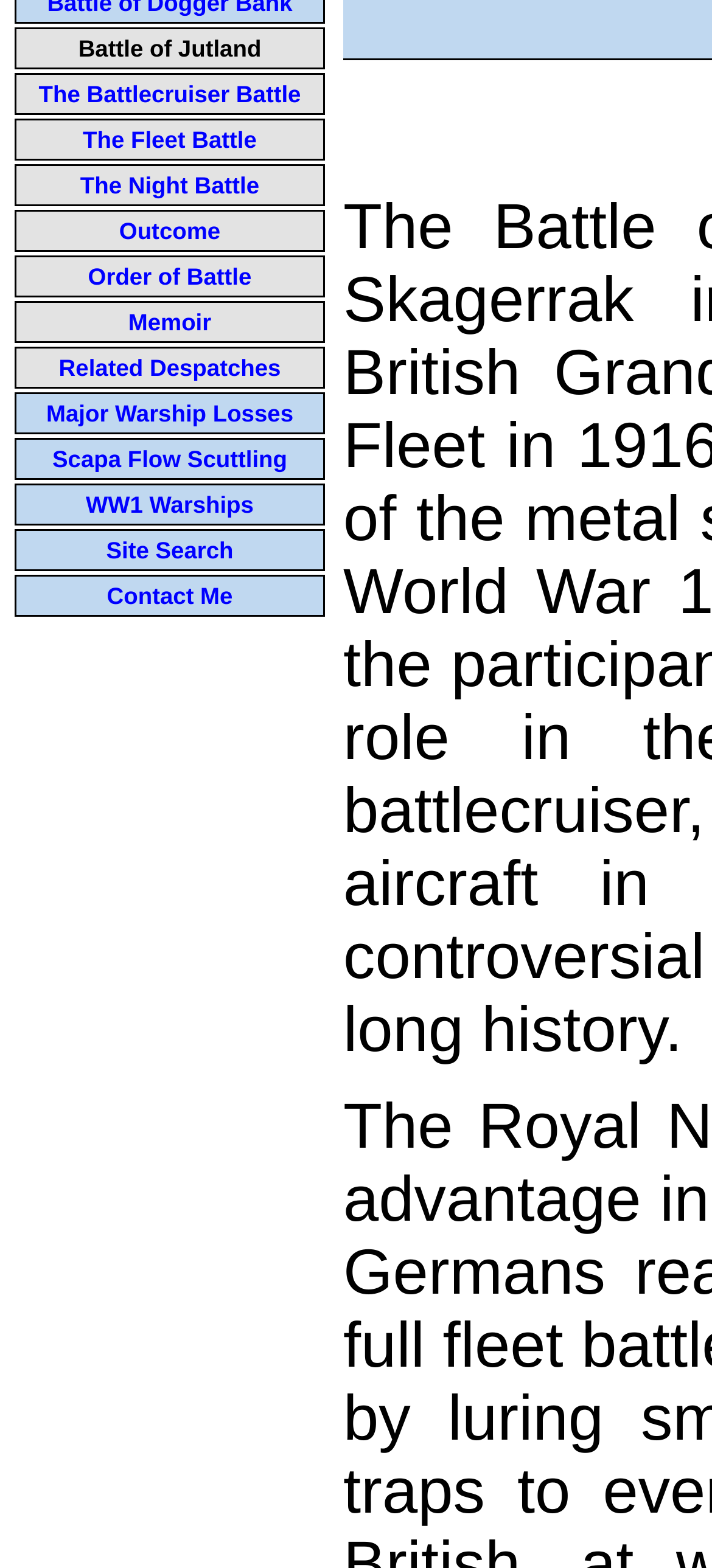Find the bounding box of the UI element described as follows: "Related Despatches".

[0.083, 0.19, 0.394, 0.208]